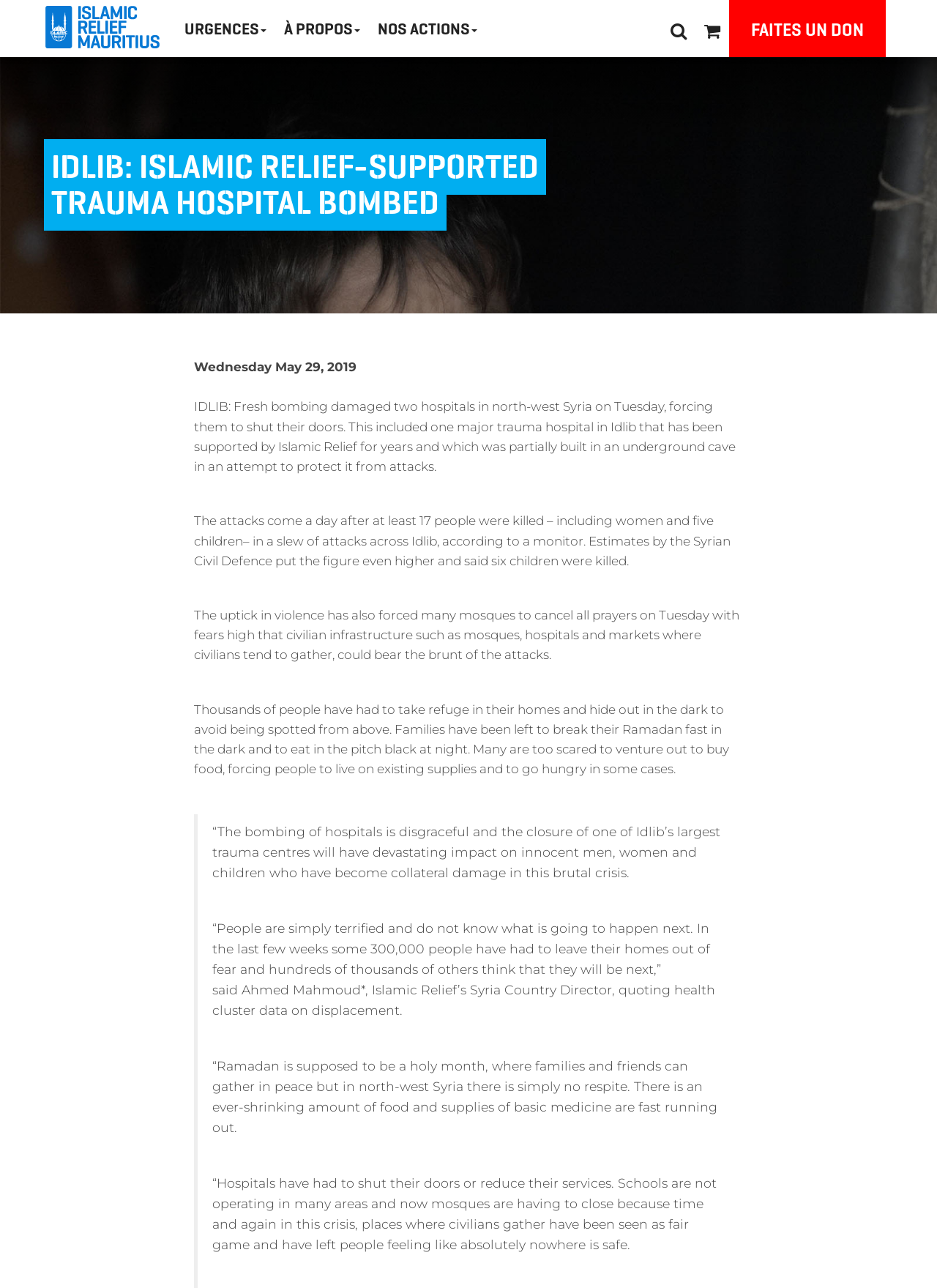Use a single word or phrase to answer the question: What is the name of the organization supporting the trauma hospital?

Islamic Relief